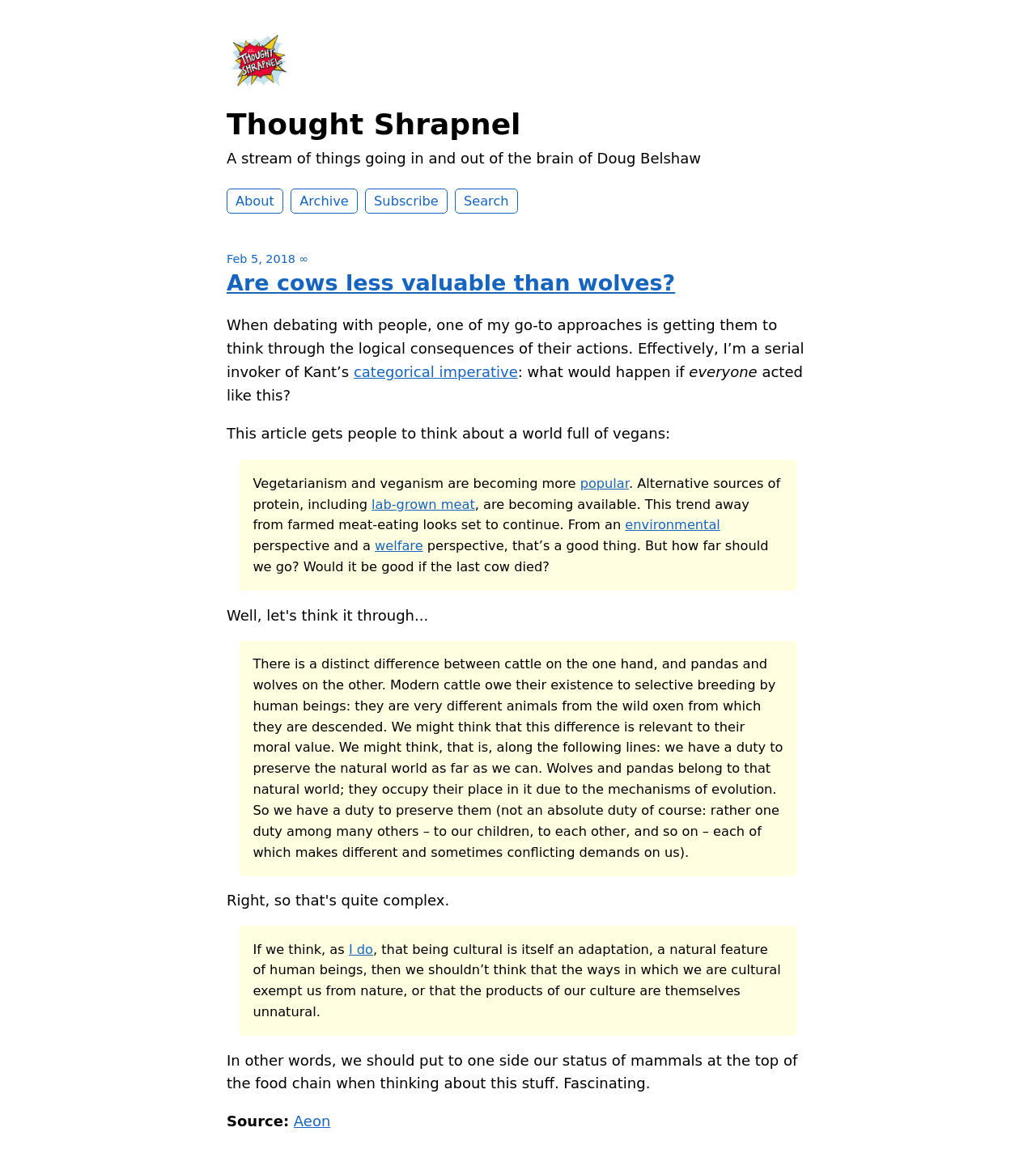Generate an in-depth caption that captures all aspects of the webpage.

The webpage is about Thought Shrapnel, a blog or online publication focused on vegetarianism. At the top left, there is a profile photo of the author, Doug Belshaw, with a link to his profile. Next to the photo is the heading "Thought Shrapnel" with a link to the main page. Below the heading, there is a brief description of the blog, stating that it is a stream of thoughts going in and out of the author's brain.

On the top right, there are four links: "About", "Archive", "Subscribe", and "Search". These links are likely navigation links to other sections of the blog.

Below the navigation links, there is a post dated February 5, 2018, with a heading "Are cows less valuable than wolves?" The post discusses the moral value of cows and wolves, and whether it is good if the last cow died. The text is divided into several paragraphs, with some links to external sources and keywords like "categorical imperative" and "environmental".

The post also includes three blockquotes, which are indented and formatted differently from the rest of the text. These blockquotes appear to be quotes from other sources, discussing the differences between cattle and wild animals, and the moral implications of preserving the natural world.

At the bottom of the page, there is a final sentence stating that the article is fascinating, followed by a source link to Aeon, which is likely the original publication of the article.